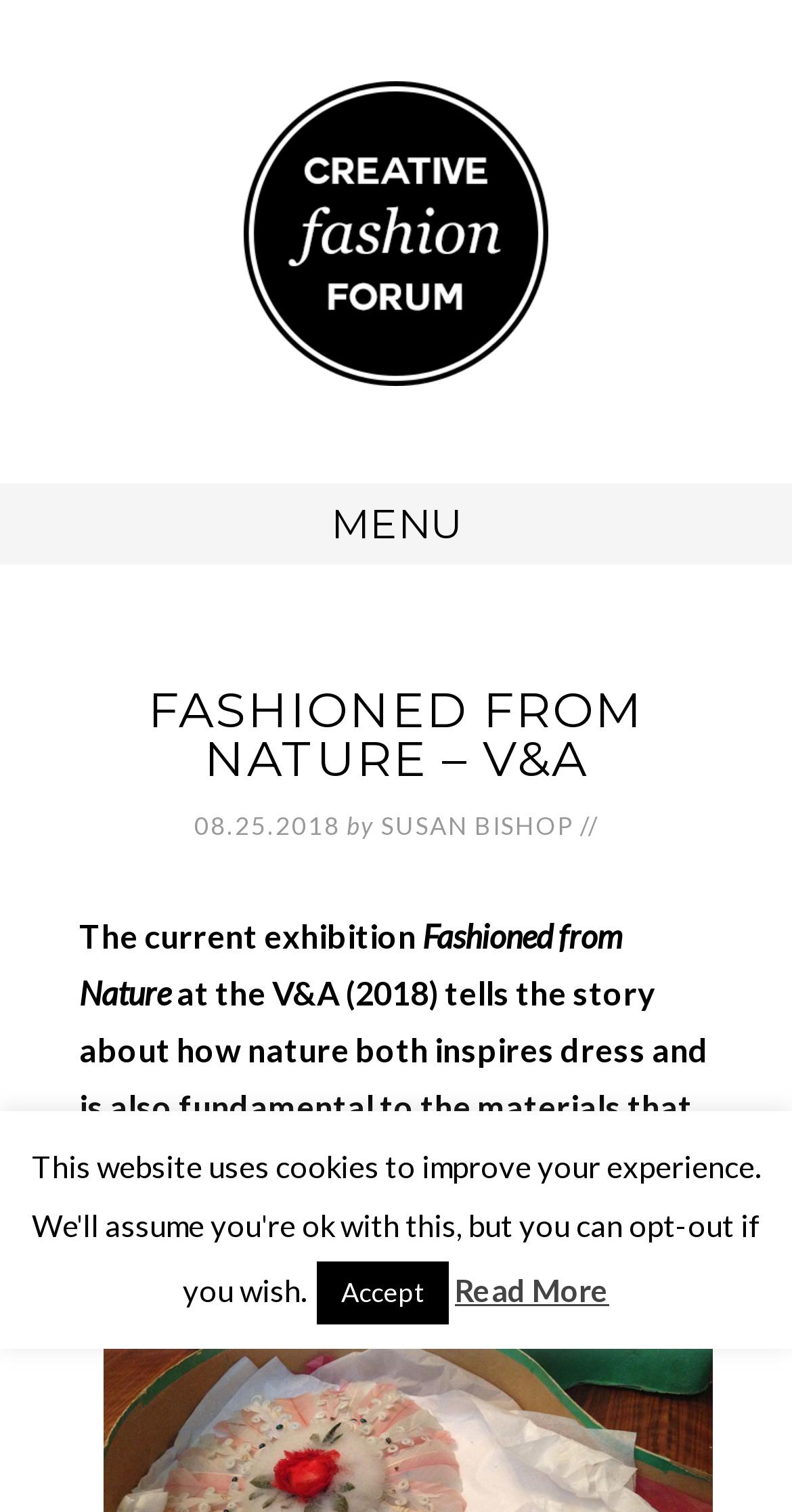Give a one-word or one-phrase response to the question:
Who is the author of the article?

SUSAN BISHOP